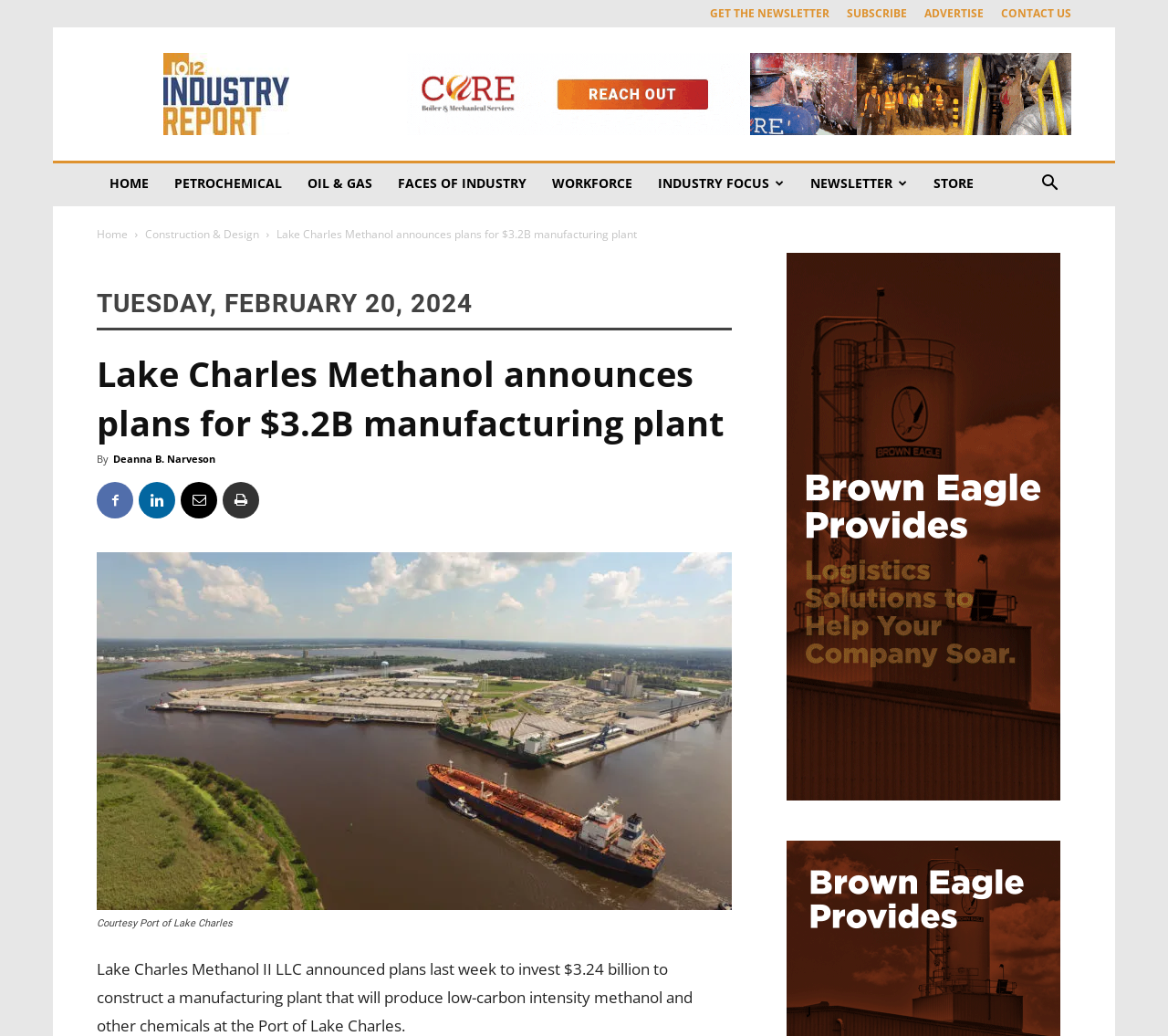Construct a comprehensive description capturing every detail on the webpage.

The webpage appears to be a news article about Lake Charles Methanol II LLC's plans to invest $3.24 billion in a manufacturing plant. At the top of the page, there are four links: "GET THE NEWSLETTER", "SUBSCRIBE", "ADVERTISE", and "CONTACT US", aligned horizontally. Below these links, there is an image related to the "10/12 Industry Report" on the left side, and a layout table with an advertisement iframe on the right side.

The main navigation menu is located below, with nine links: "HOME", "PETROCHEMICAL", "OIL & GAS", "FACES OF INDUSTRY", "WORKFORCE", "INDUSTRY FOCUS", "NEWSLETTER", and "STORE". A search button is positioned on the right side of the navigation menu.

The main content of the article is divided into two sections. The first section has a heading with the date "TUESDAY, FEBRUARY 20, 2024" and a subheading with the article title "Lake Charles Methanol announces plans for $3.2B manufacturing plant". Below the subheading, there is a byline with the author's name "Deanna B. Narveson" and four social media links.

The second section of the main content has a figure with an image and a figcaption with the credit "Courtesy Port of Lake Charles". Below the figure, there is a paragraph of text summarizing the article, which announces Lake Charles Methanol II LLC's plans to invest $3.24 billion in a manufacturing plant.

On the right side of the page, there is another layout table with an advertisement iframe.